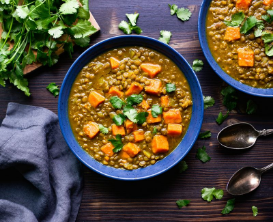What material is the table made of?
Using the information from the image, give a concise answer in one word or a short phrase.

Rustic wooden